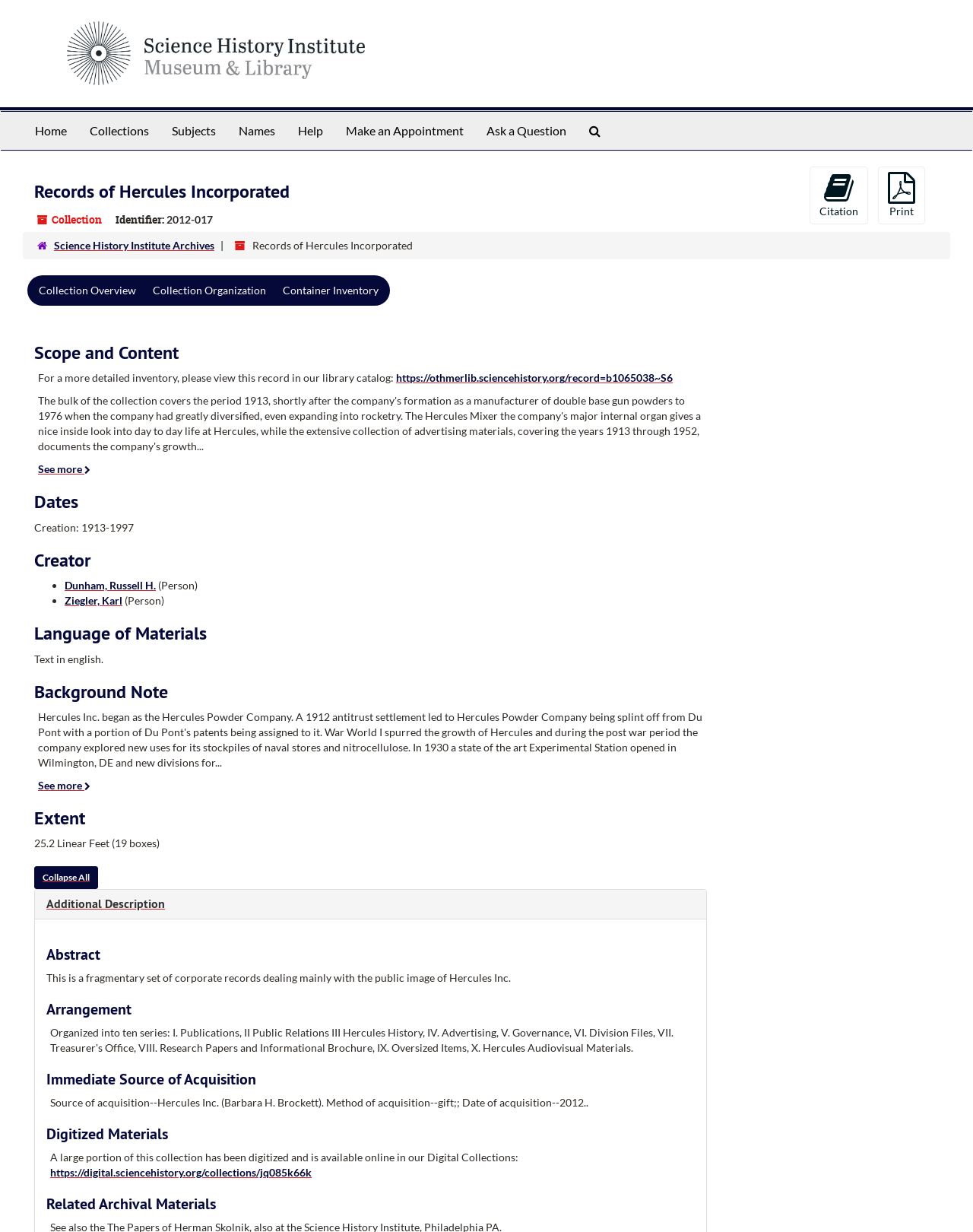How many linear feet are in this collection?
Give a comprehensive and detailed explanation for the question.

The extent of this collection is mentioned in the section 'Extent' where it is stated as '25.2 Linear Feet (19 boxes)'.